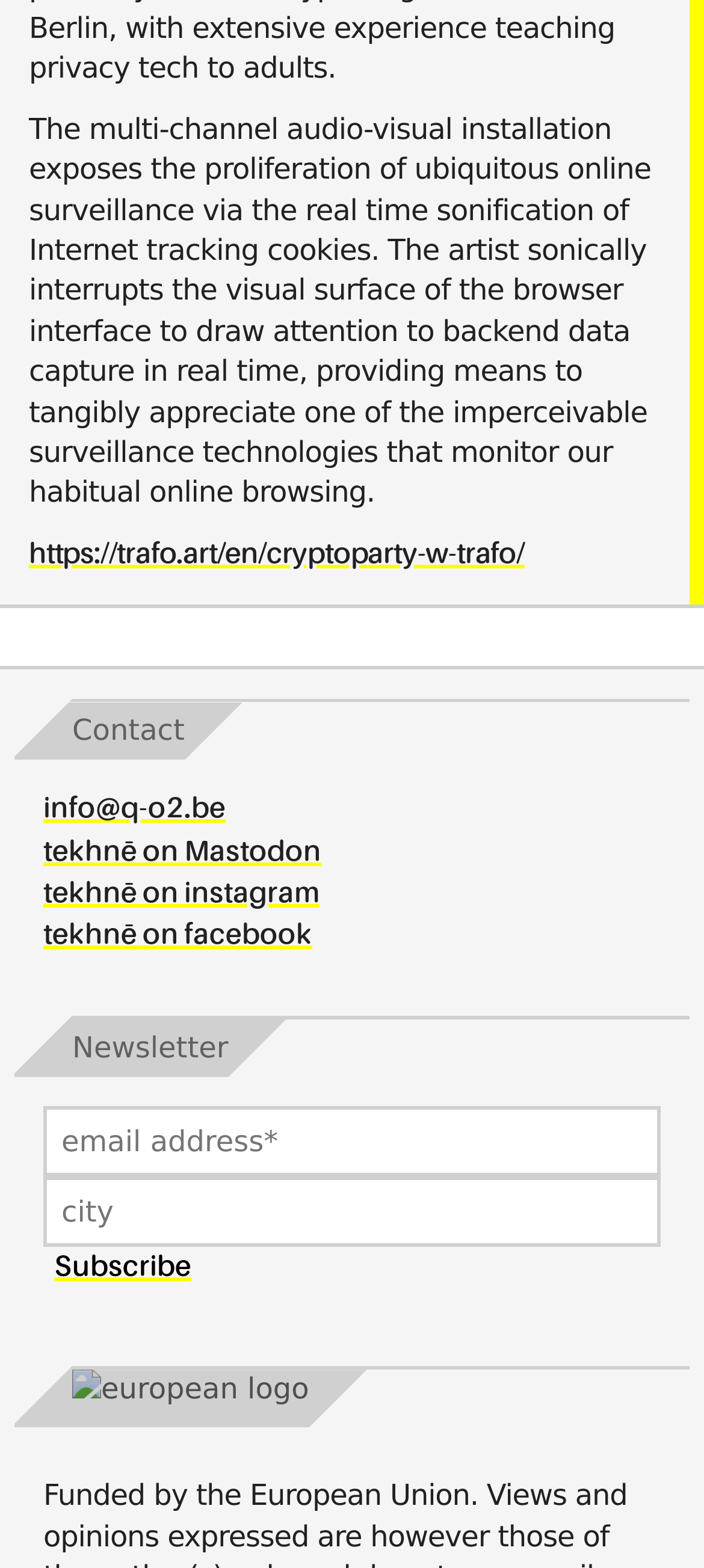Identify the bounding box coordinates for the element that needs to be clicked to fulfill this instruction: "Click the link to Cryptoparty at Trafo". Provide the coordinates in the format of four float numbers between 0 and 1: [left, top, right, bottom].

[0.041, 0.345, 0.745, 0.364]